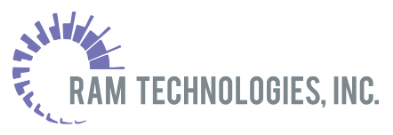Create an elaborate description of the image, covering every aspect.

The image features the logo of RAM Technologies, Inc., prominently displaying the company's name in a modern, professional font. The logo incorporates a stylized graphic element that suggests innovation and technology, reinforcing the company's focus on transforming the government-sponsored healthcare sector, particularly in Managed Medicaid and Medicare Advantage solutions. This visual branding complements RAM Technologies' mission to offer effective deployment and implementation methodologies, ensuring organizations achieve rapid deployment and accurate configurations for measurable results.